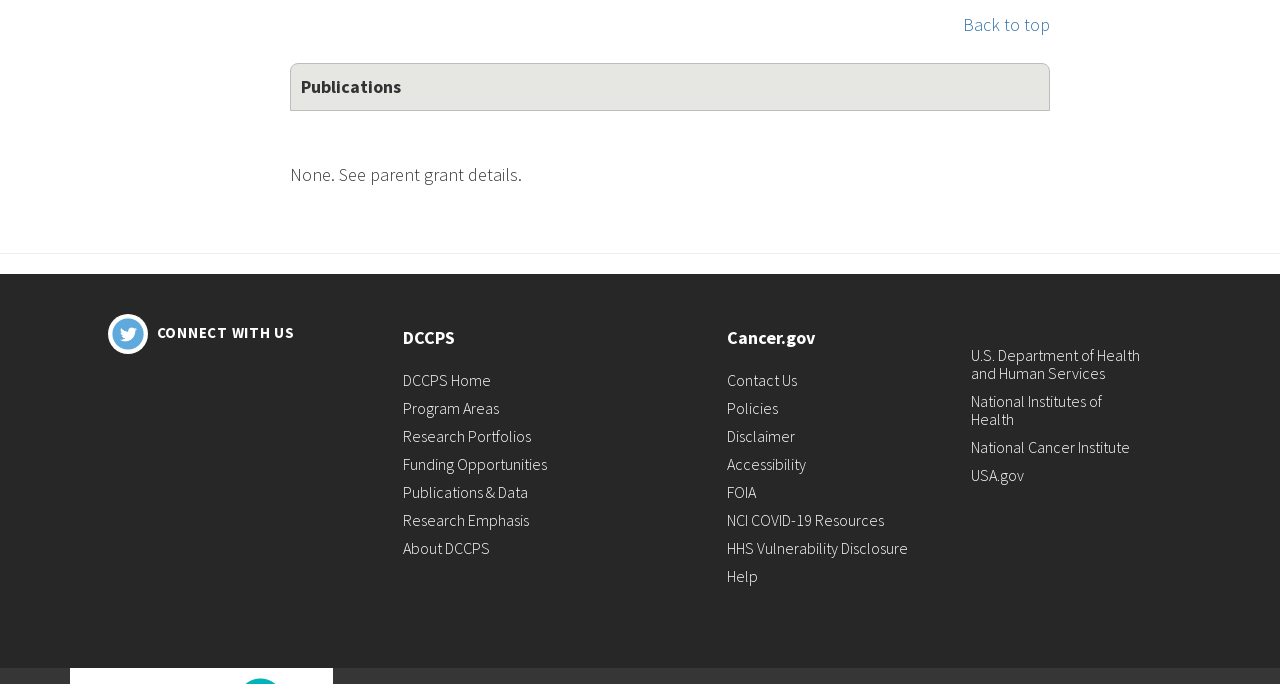Please specify the bounding box coordinates of the element that should be clicked to execute the given instruction: 'Go to DCCPS Home'. Ensure the coordinates are four float numbers between 0 and 1, expressed as [left, top, right, bottom].

[0.314, 0.542, 0.383, 0.571]